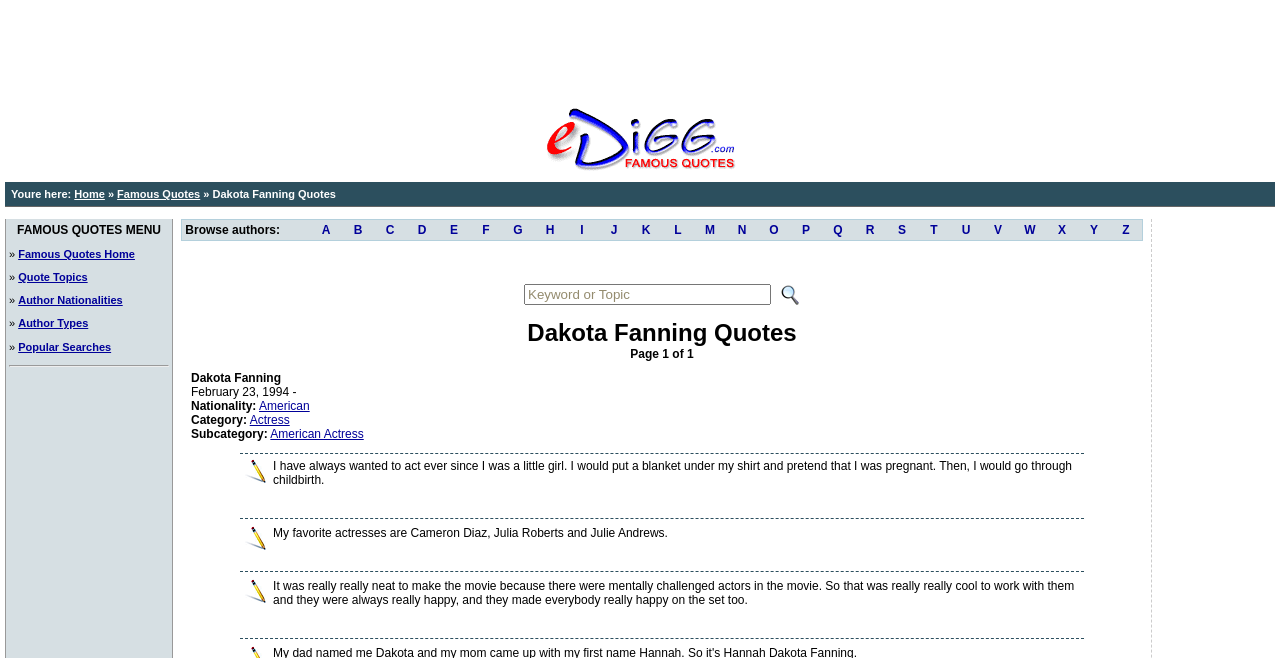What is the first author nationality link?
From the image, provide a succinct answer in one word or a short phrase.

Home